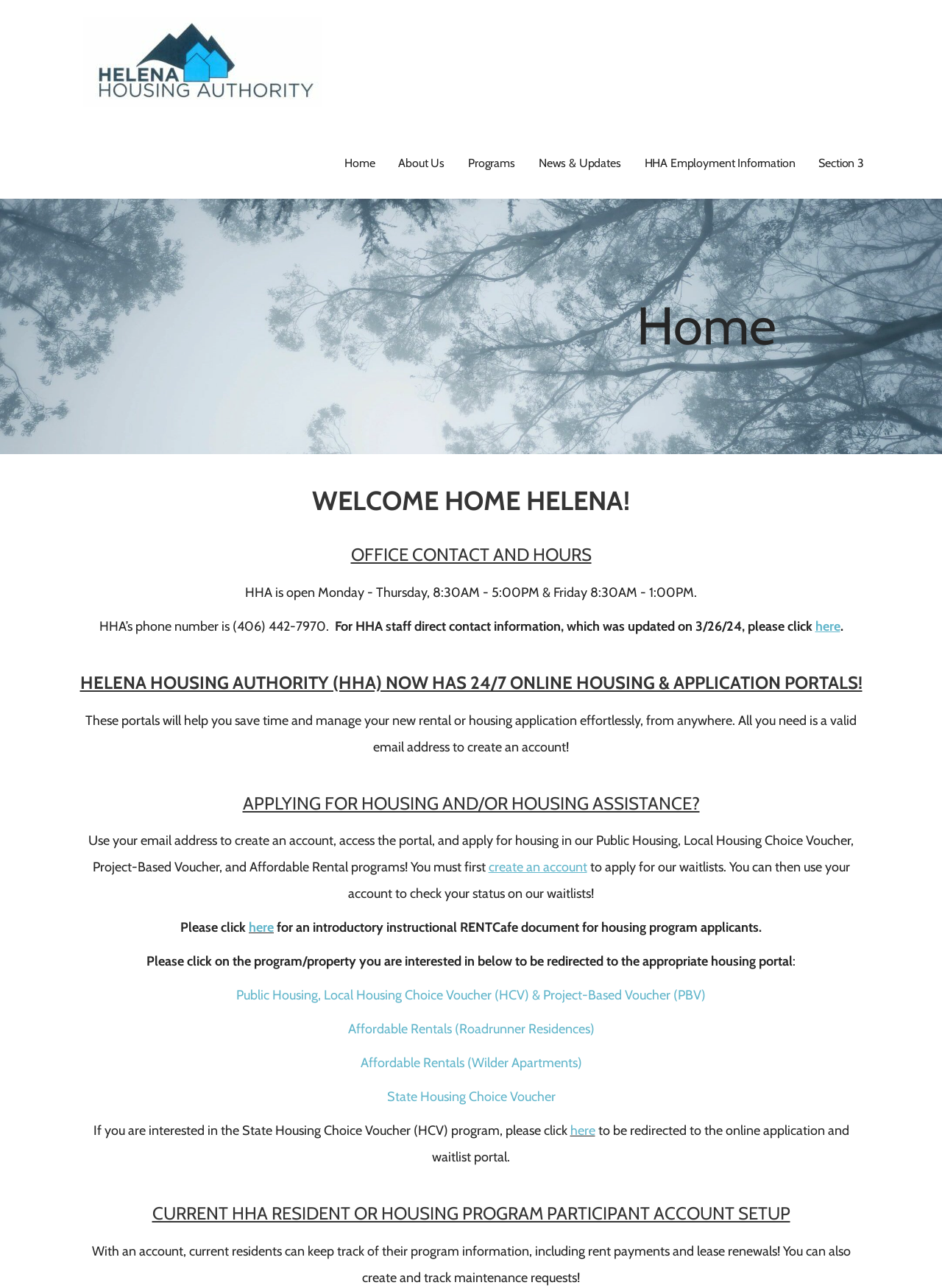Create a detailed summary of the webpage's content and design.

The webpage is about Helena Housing Authority (HHA) in Montana. At the top, there is a link and an image with the text "Helena, MT". Below this, there is a heading "HELENA, MT" with a link underneath. 

To the right of these elements, there is a navigation menu with links to "Home", "About Us", "Programs", "News & Updates", "HHA Employment Information", and "Section 3". 

The main content of the page is divided into several sections. The first section has a heading "Home" and welcomes users to Helena Housing Authority. It provides office contact and hours information, including phone number and staff direct contact details. 

Below this, there is a section announcing that HHA has 24/7 online housing and application portals. This section explains the benefits of using these portals, including saving time and managing rental or housing applications effortlessly.

The next section is for those applying for housing and/or housing assistance. It guides users to create an account to access the portal and apply for housing in various programs. There are links to create an account and to access introductory instructional documents for housing program applicants.

Following this, there is a section with links to different housing programs and properties, including Public Housing, Local Housing Choice Voucher, Project-Based Voucher, Affordable Rentals, and State Housing Choice Voucher.

The final section is for current HHA residents or housing program participants, explaining the benefits of setting up an account to track program information, make rent payments, and create maintenance requests.